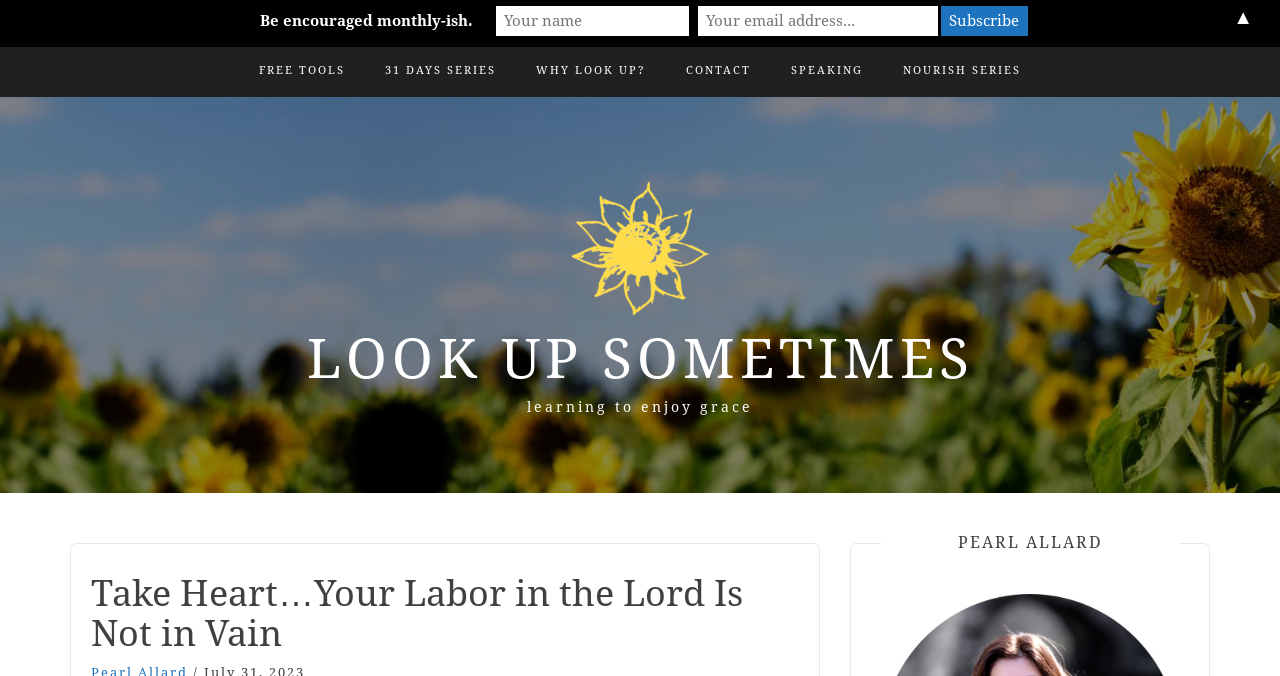Please specify the bounding box coordinates of the area that should be clicked to accomplish the following instruction: "Click on the 'FREE TOOLS' link". The coordinates should consist of four float numbers between 0 and 1, i.e., [left, top, right, bottom].

[0.202, 0.064, 0.27, 0.135]